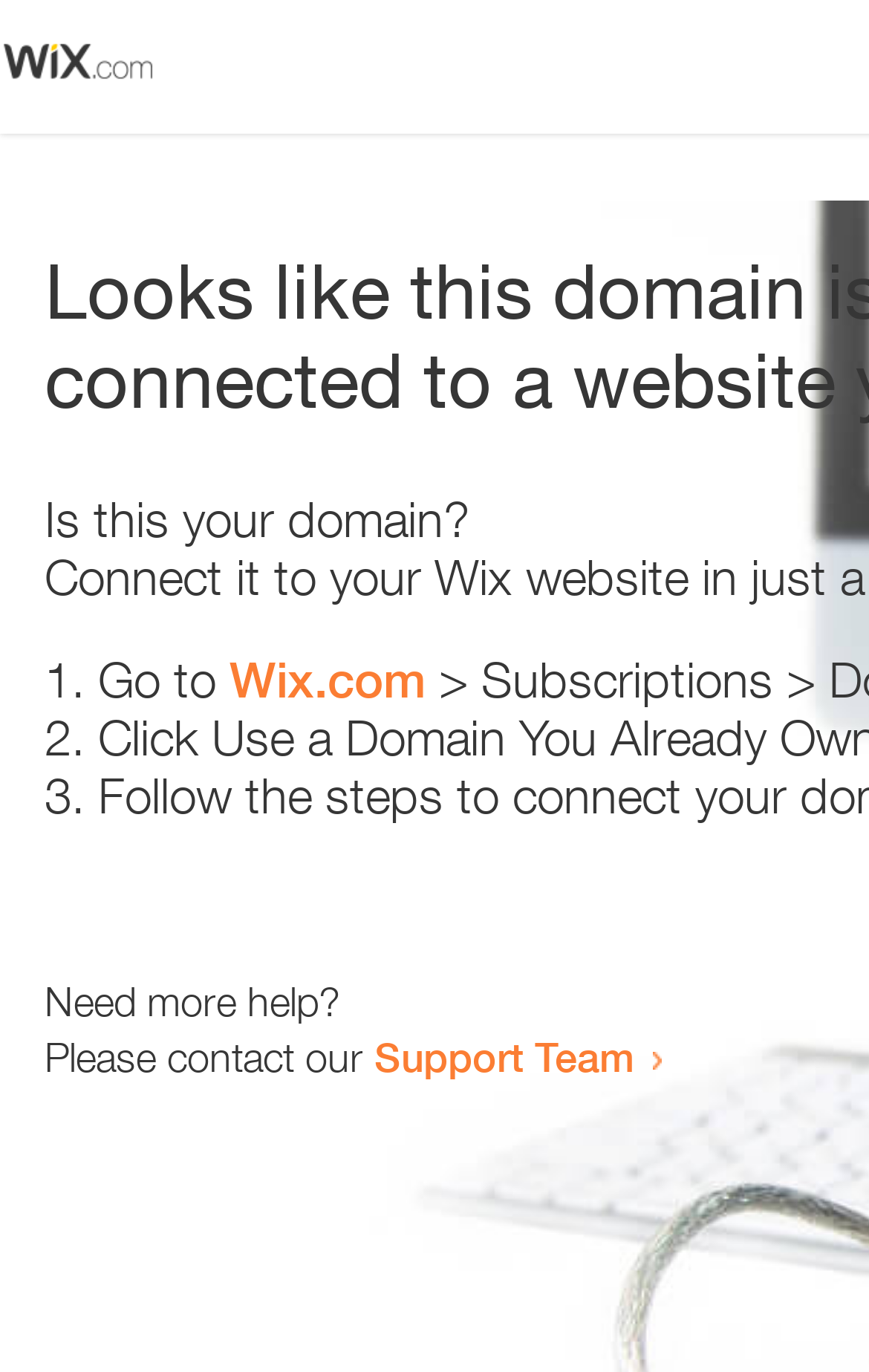Respond to the question with just a single word or phrase: 
What is the purpose of the webpage?

Error handling